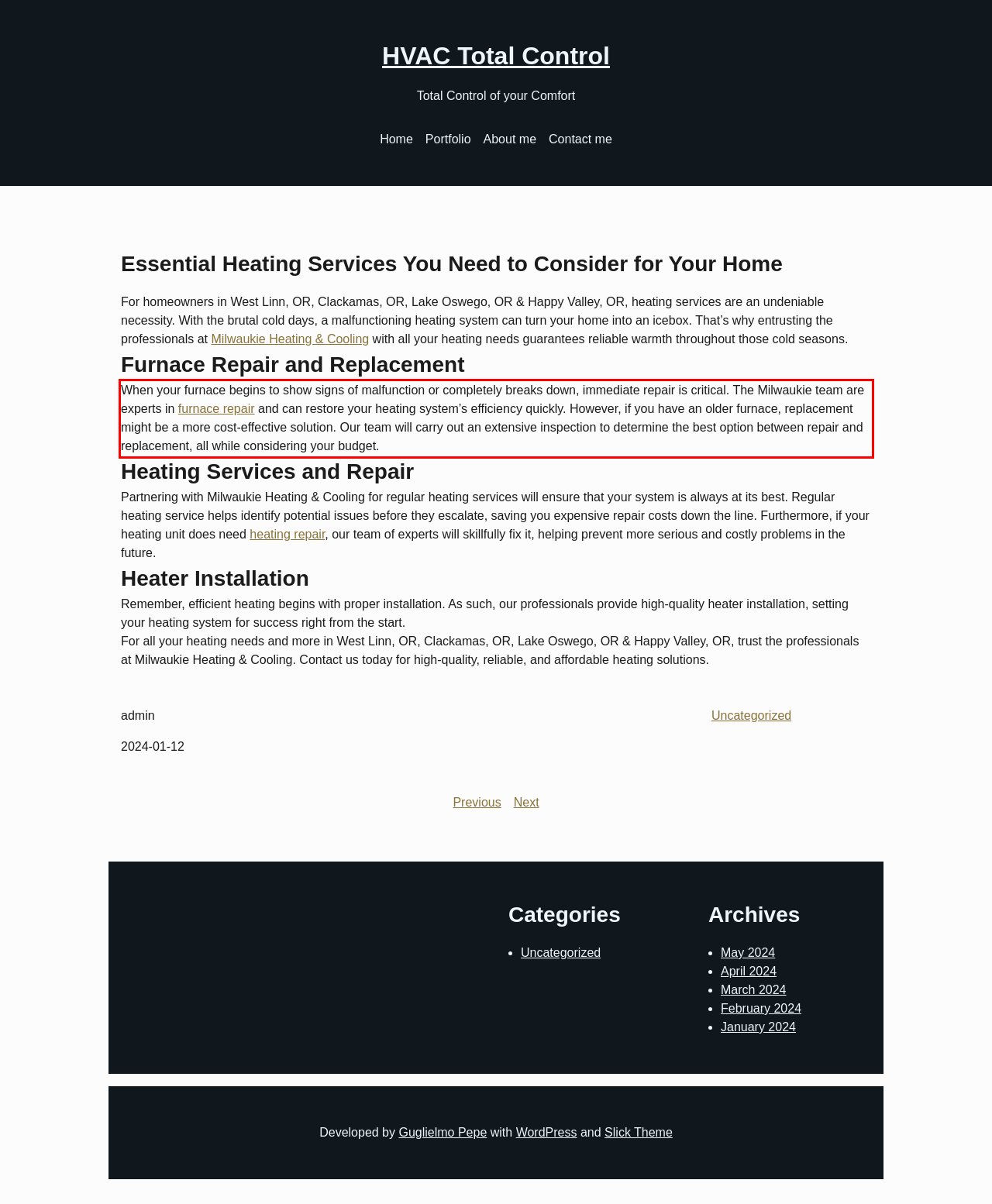You have a screenshot with a red rectangle around a UI element. Recognize and extract the text within this red bounding box using OCR.

When your furnace begins to show signs of malfunction or completely breaks down, immediate repair is critical. The Milwaukie team are experts in furnace repair and can restore your heating system’s efficiency quickly. However, if you have an older furnace, replacement might be a more cost-effective solution. Our team will carry out an extensive inspection to determine the best option between repair and replacement, all while considering your budget.